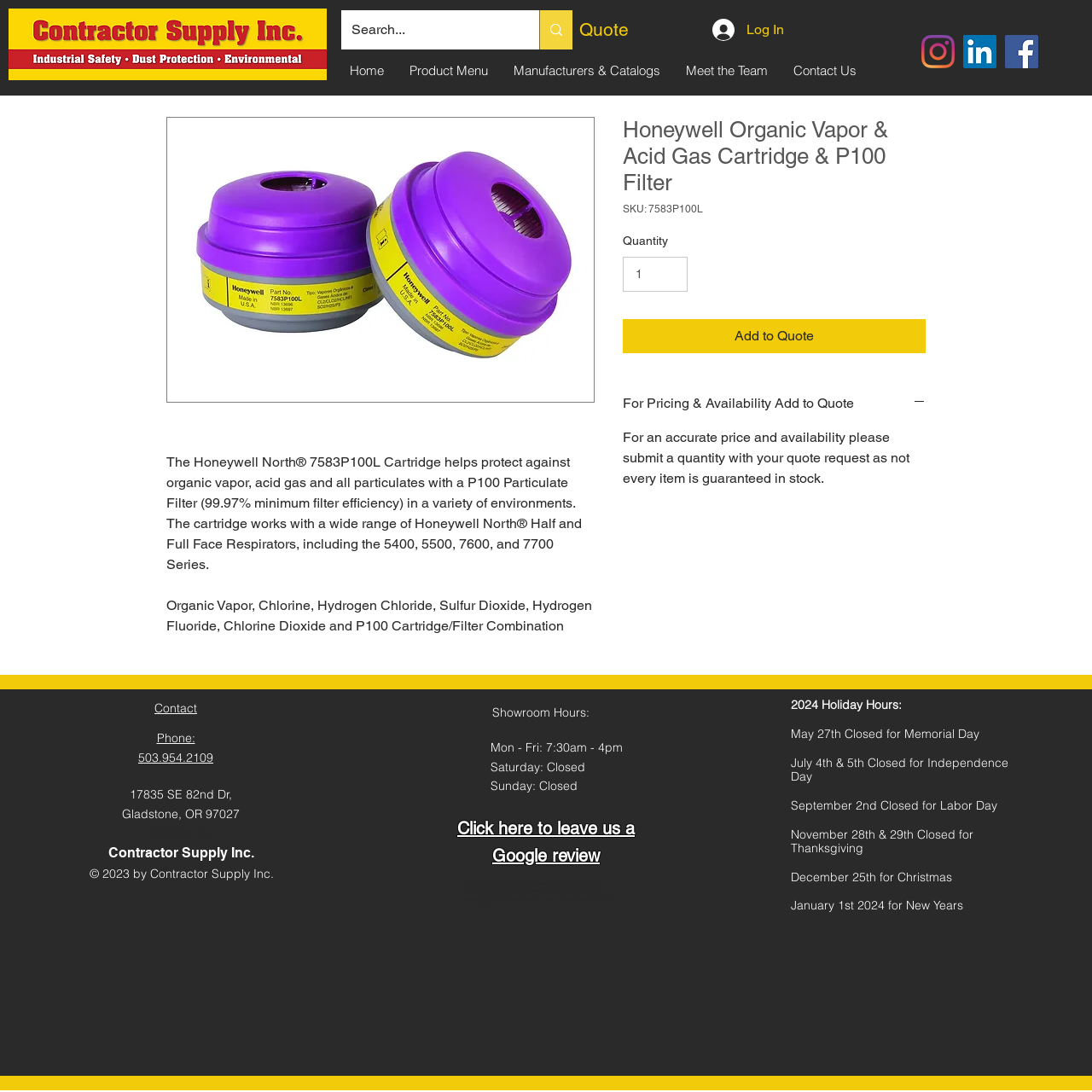Highlight the bounding box coordinates of the element you need to click to perform the following instruction: "Search for products."

[0.312, 0.009, 0.524, 0.045]